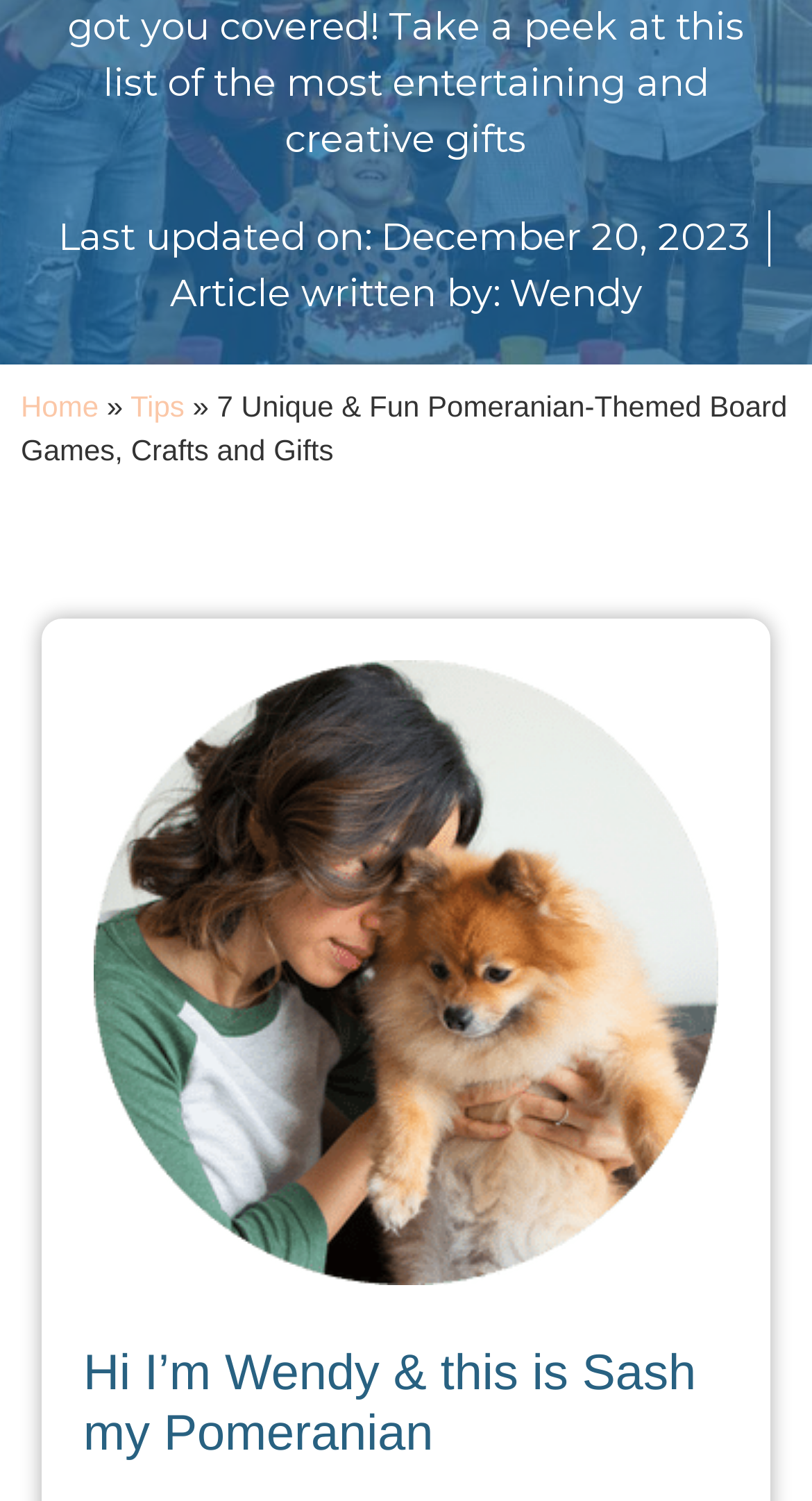Using the provided element description: "Article written by: Wendy", determine the bounding box coordinates of the corresponding UI element in the screenshot.

[0.209, 0.178, 0.791, 0.215]